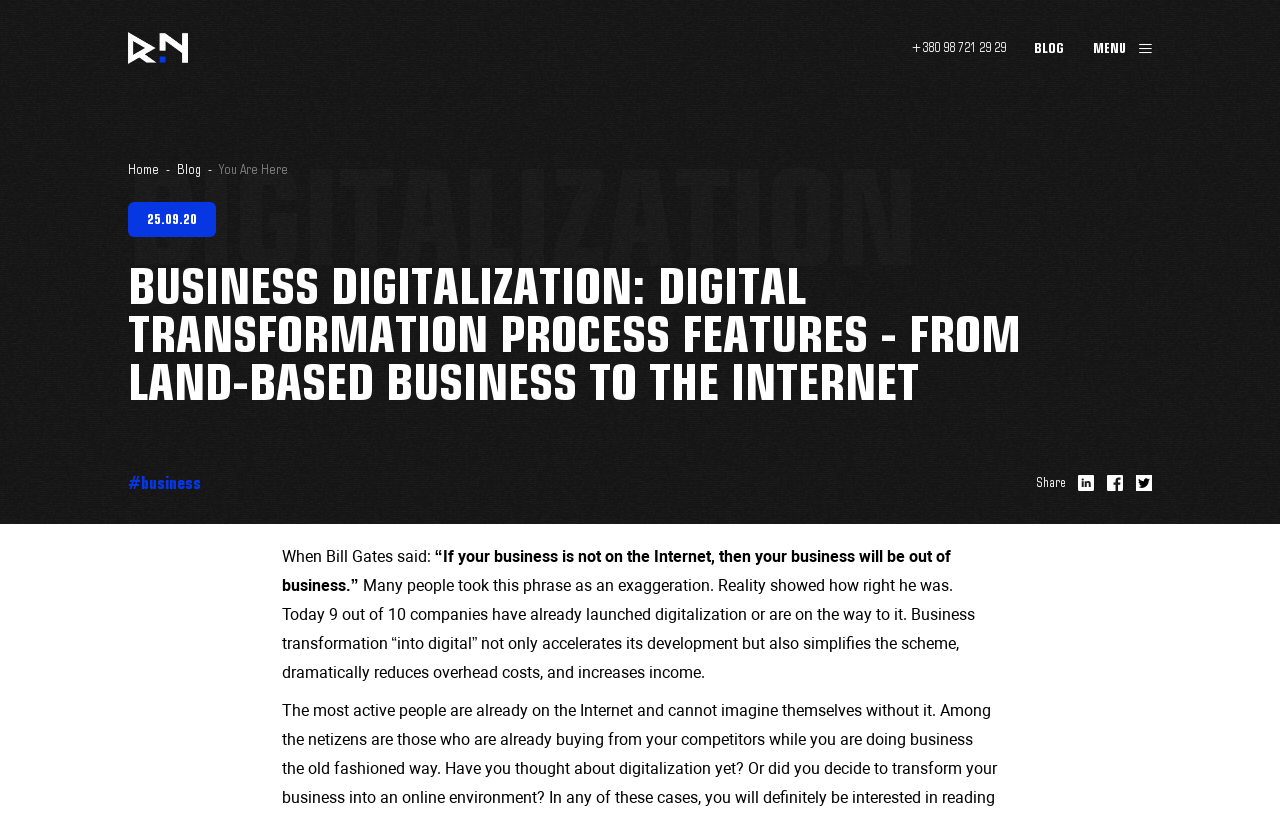Using the description "#business", locate and provide the bounding box of the UI element.

[0.1, 0.579, 0.157, 0.604]